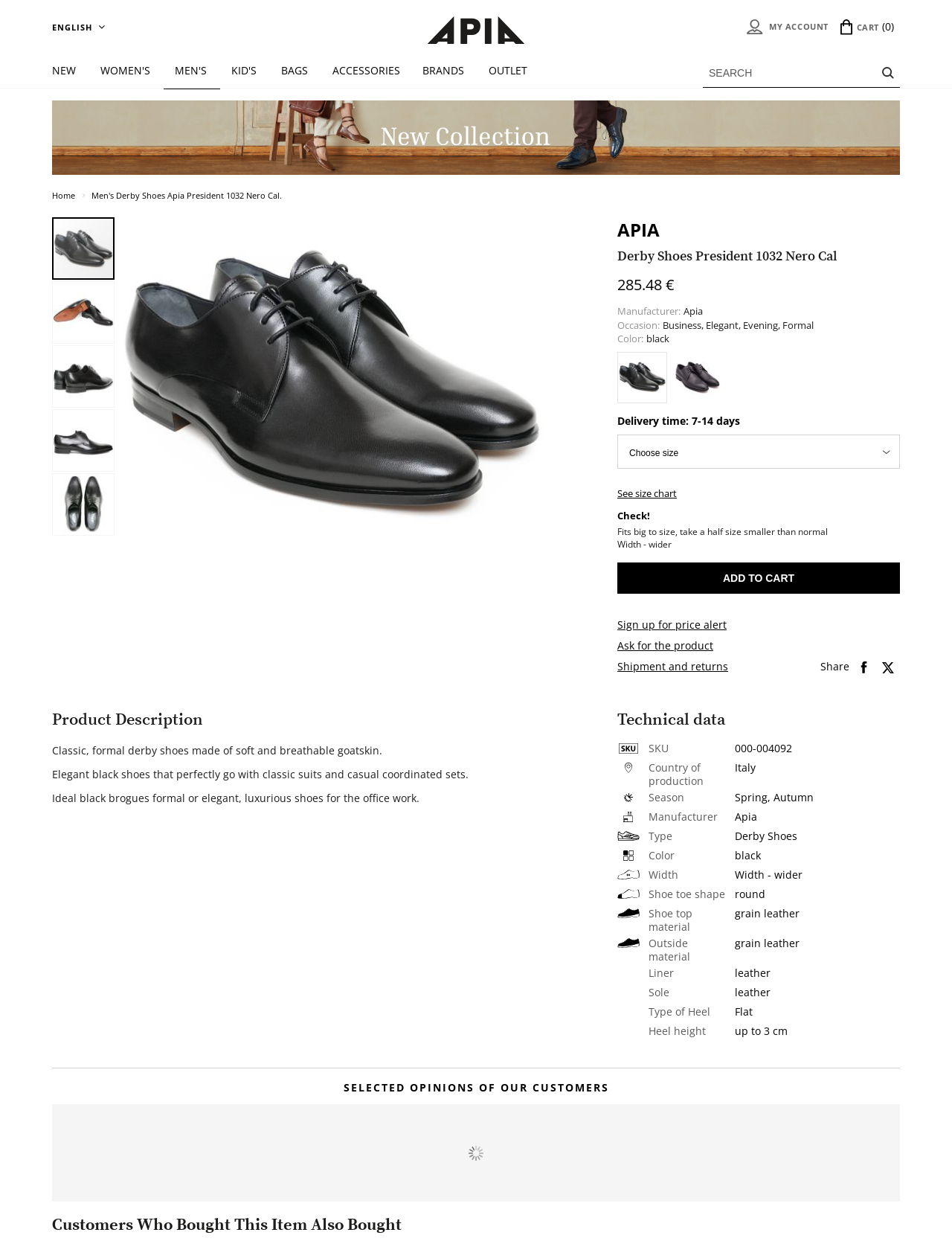Respond to the question below with a concise word or phrase:
What is the material of the Derby Shoes President 1032 Nero Cal?

goatskin